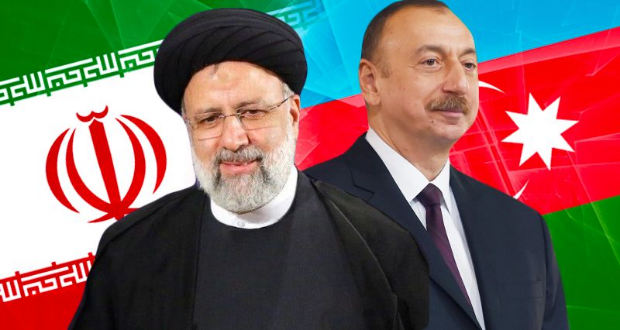Illustrate the image with a detailed caption.

The image depicts a moment of political significance between Iran and Azerbaijan, featuring Iranian President Ebrahim Raisi on the left and Azerbaijani President Ilham Aliyev on the right. Behind them are the national flags of Iran (green, white, and red) and Azerbaijan (light blue, red, and green). This visual representation highlights the ongoing diplomatic and geopolitical relationships between the two nations, particularly in the context of regional issues and historical ties. The contrasting flags symbolize the complexities and dynamics of their interactions, marking a pivotal moment in their bilateral relations.